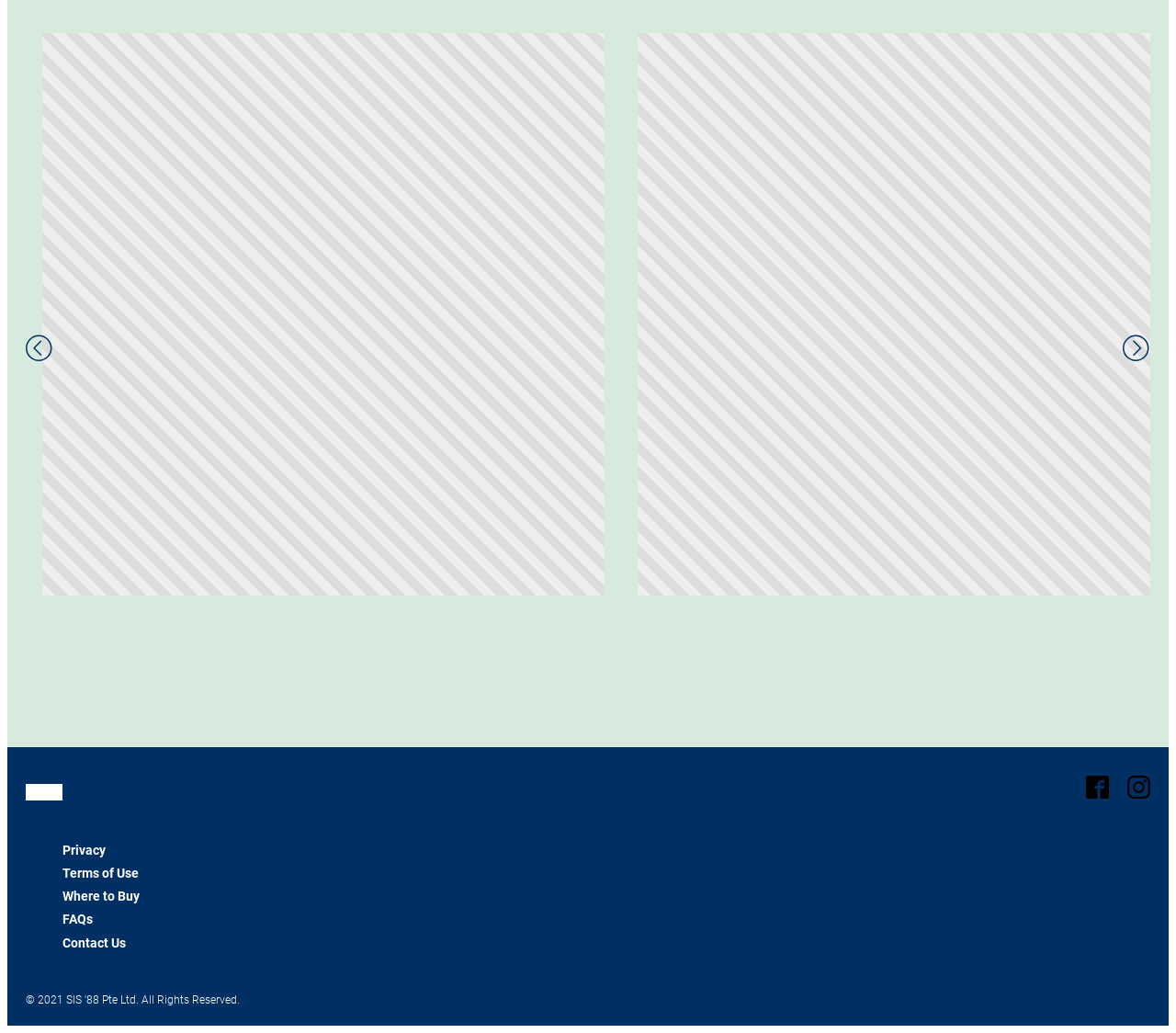What are the links available in the footer?
Refer to the image and provide a detailed answer to the question.

The links available in the footer can be identified by the list of links starting from 'Privacy' and ending at 'Contact Us', which are separated by list markers ('•'). These links are likely to provide information about the website's policies and ways to get in touch with the website owners.